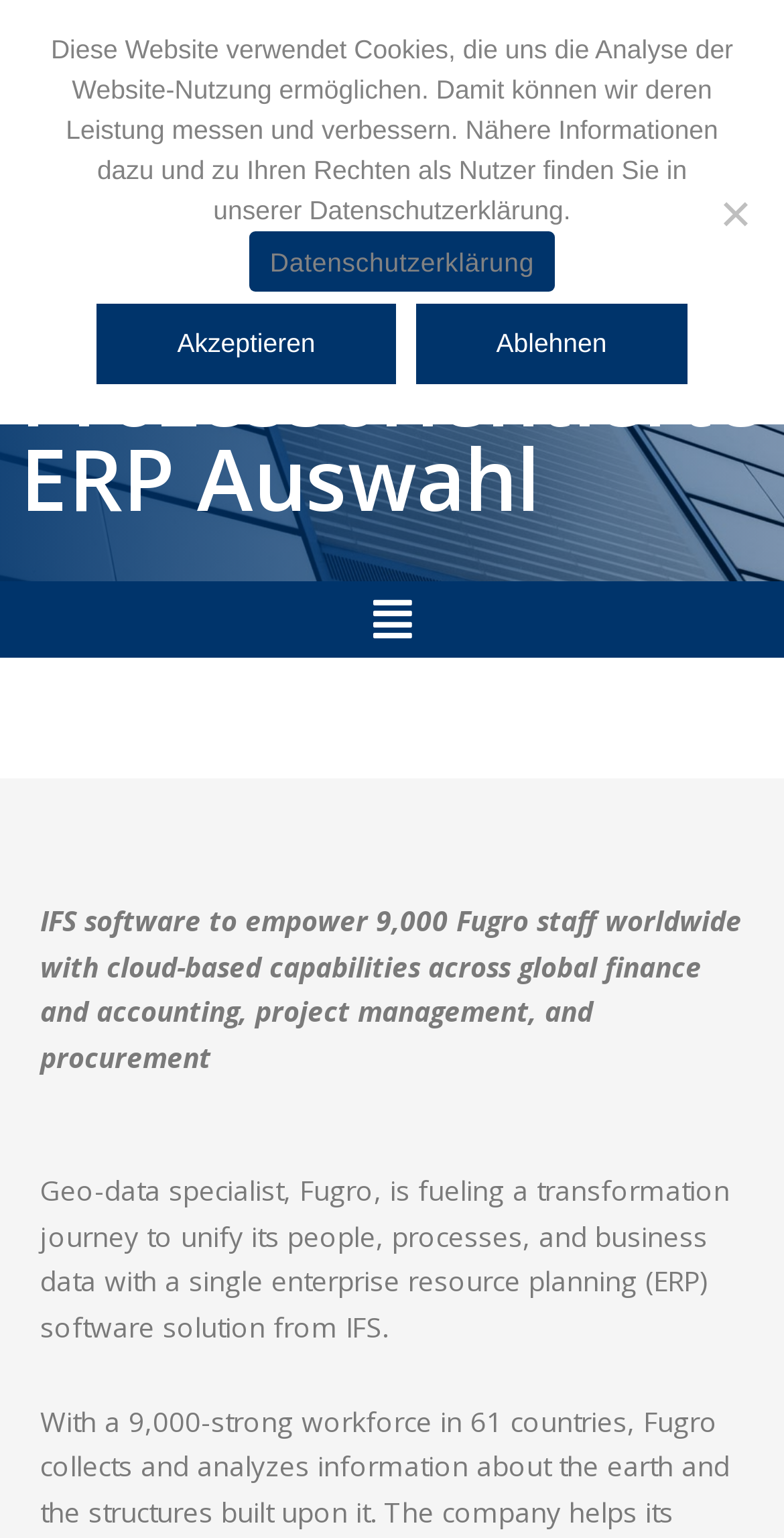Identify the bounding box coordinates for the UI element described as follows: Menu. Use the format (top-left x, top-left y, bottom-right x, bottom-right y) and ensure all values are floating point numbers between 0 and 1.

[0.456, 0.378, 0.544, 0.428]